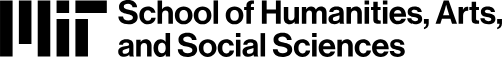What is the design style of the visual representation?
Give a comprehensive and detailed explanation for the question.

The caption states that the design is clean and modern, aligning with MIT's innovative spirit, which suggests that the visual representation of the school's mission and values is characterized by a clean and modern design style.